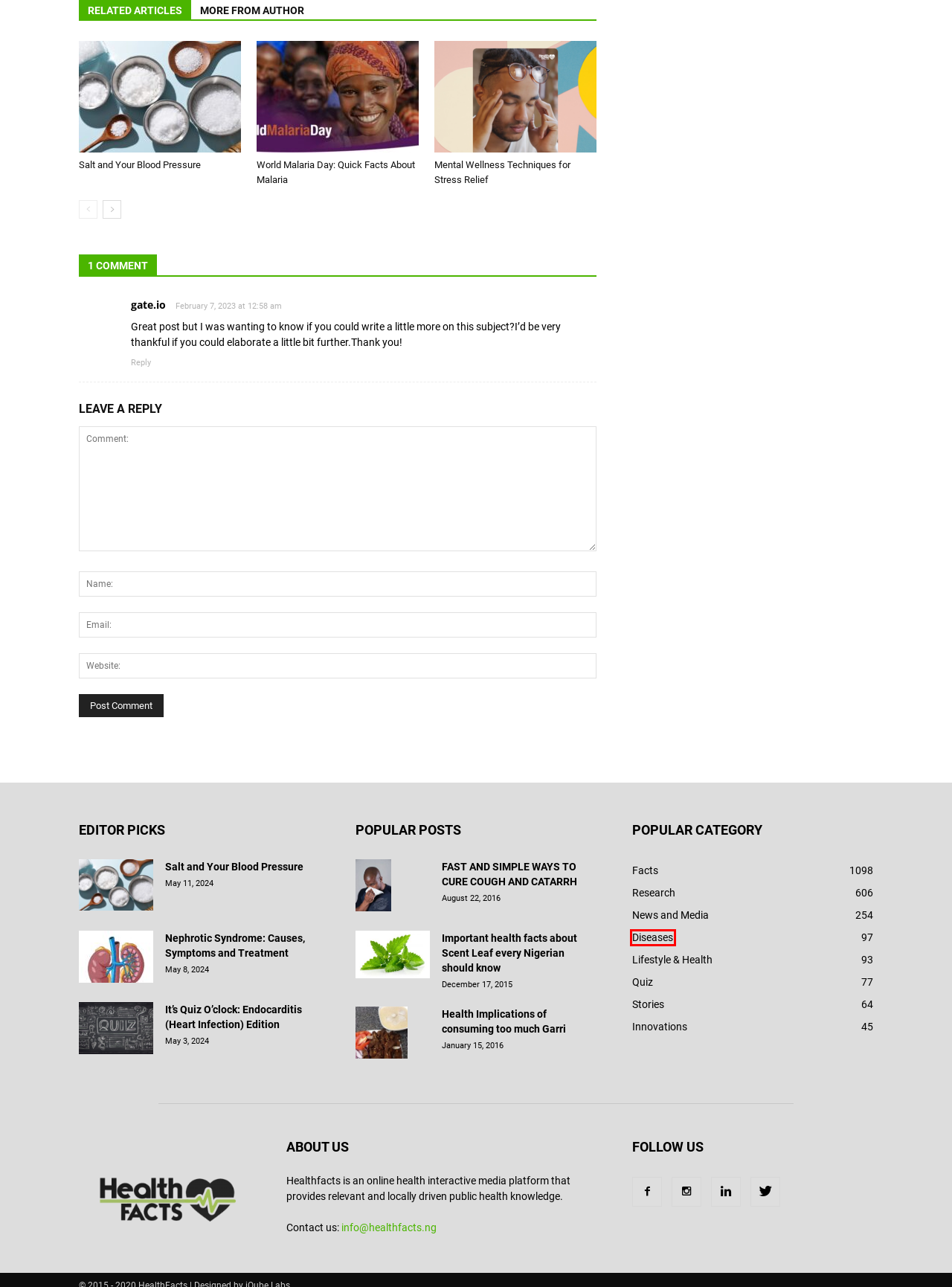Examine the screenshot of the webpage, which includes a red bounding box around an element. Choose the best matching webpage description for the page that will be displayed after clicking the element inside the red bounding box. Here are the candidates:
A. Health Implications of consuming too much Garri - Healthfacts
B. Salt and Your Blood Pressure - Healthfacts
C. World Malaria Day: Quick Facts About Malaria - Healthfacts
D. Diseases Archives - Healthfacts
E. Mental Wellness Techniques for Stress Relief - Healthfacts
F. It's Quiz O'clock: Endocarditis (Heart Infection) Edition - Healthfacts
G. Innovations Archives - Healthfacts
H. Nephrotic Syndrome: Causes, Symptoms and Treatment - Healthfacts

D